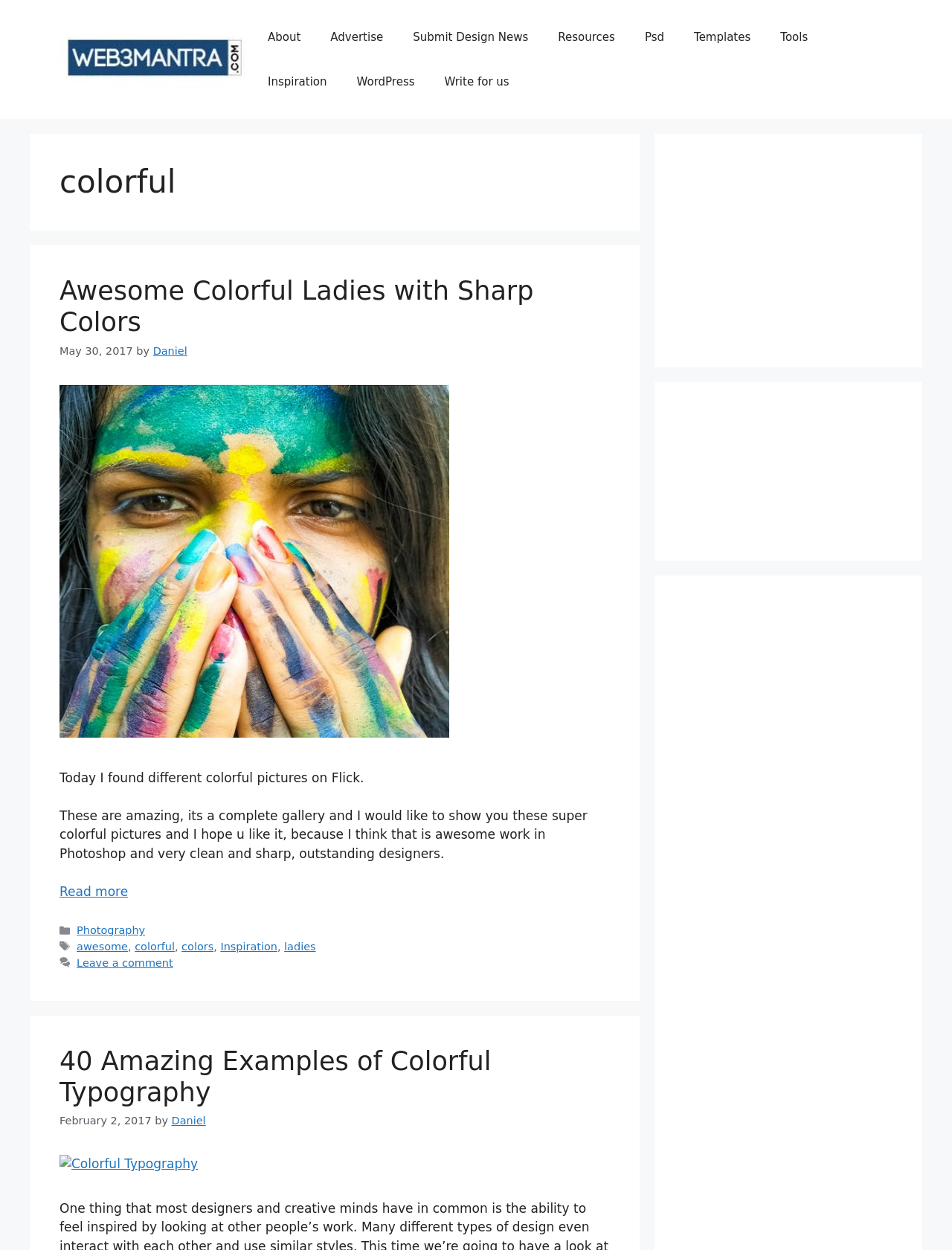Find the bounding box coordinates of the UI element according to this description: "colors".

[0.191, 0.752, 0.224, 0.762]